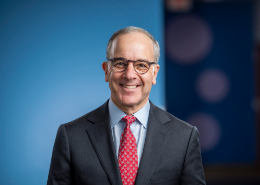What is the pattern on Dr. Vartabedian's scarf?
Look at the image and respond with a one-word or short-phrase answer.

Red and white